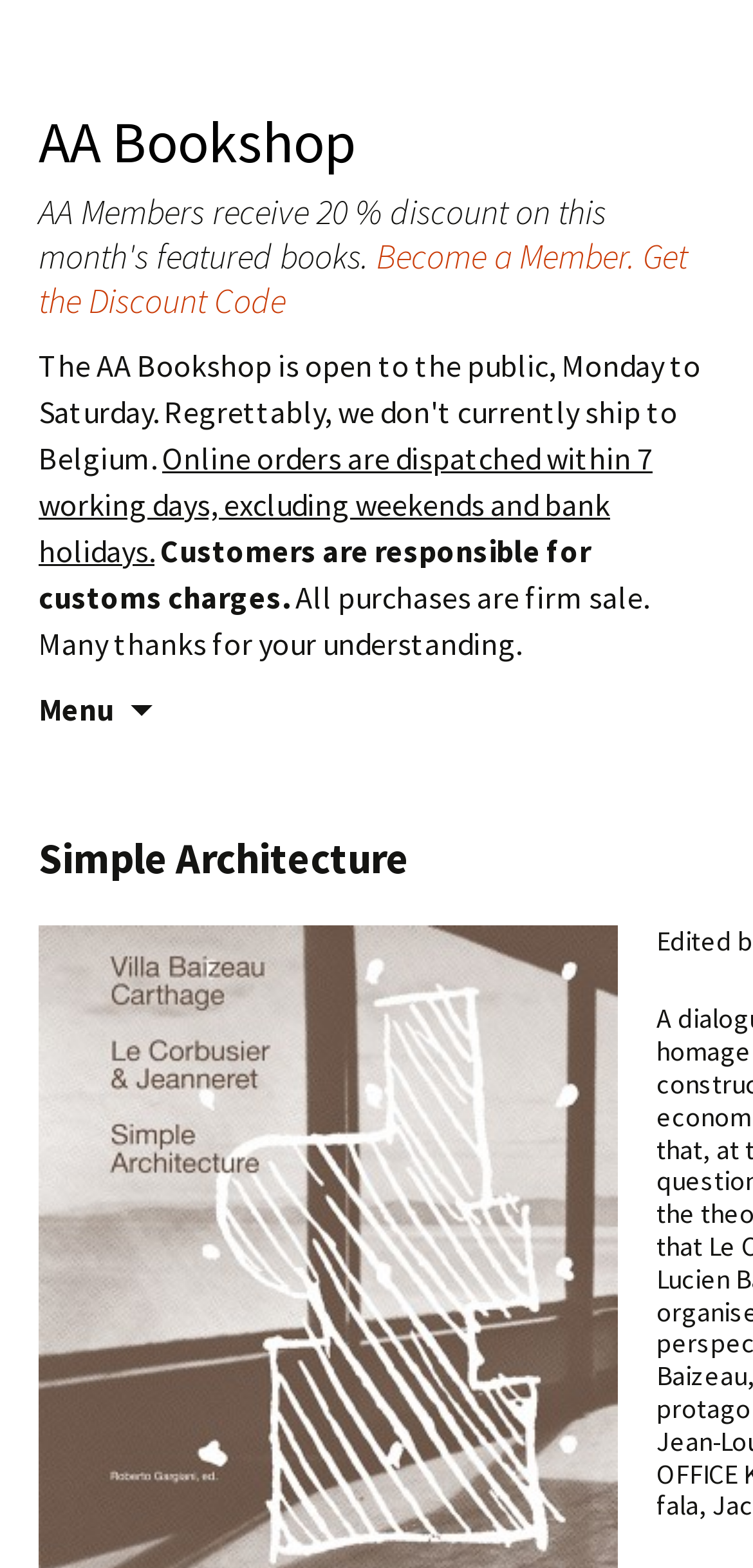What is the responsibility of customers regarding customs charges?
Please use the image to deliver a detailed and complete answer.

The responsibility of customers regarding customs charges can be found in the static text that says 'Customers are responsible for customs charges.' This indicates that customers are liable for any customs charges incurred.